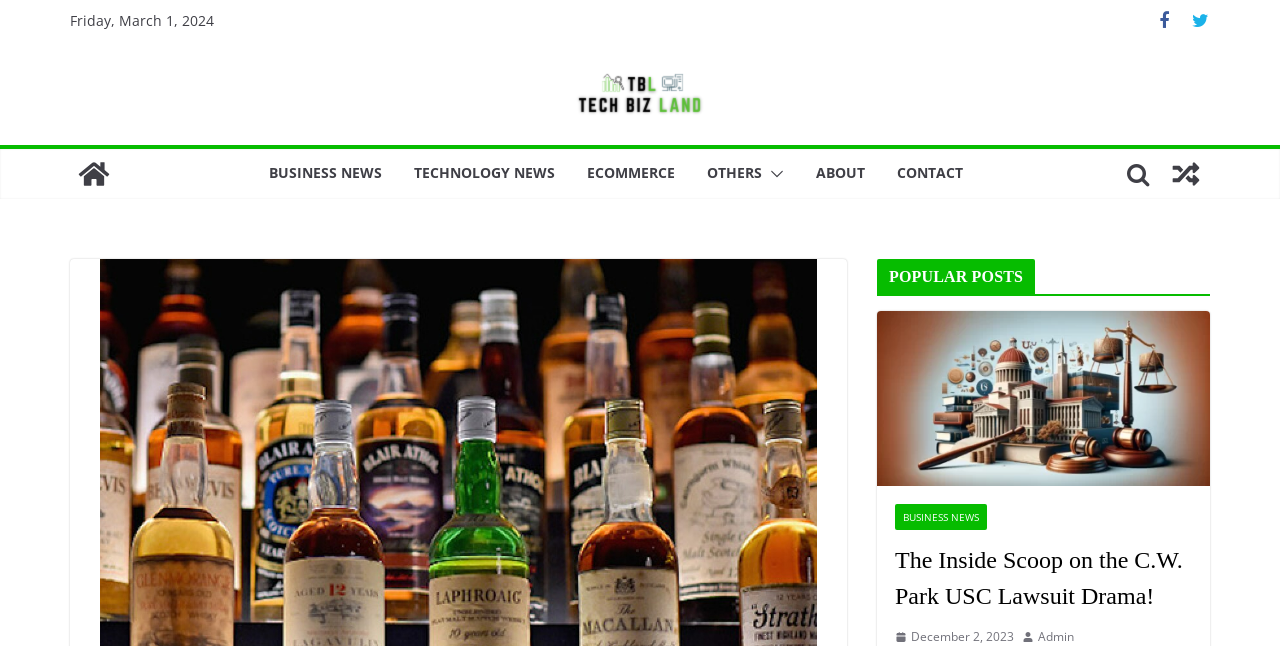How many categories are listed on the webpage?
Respond to the question with a well-detailed and thorough answer.

There are four categories listed on the webpage: 'BUSINESS NEWS', 'TECHNOLOGY NEWS', 'ECOMMERCE', and 'OTHERS'. These categories are represented by link elements with bounding boxes of [0.21, 0.246, 0.298, 0.293], [0.323, 0.246, 0.434, 0.293], [0.459, 0.246, 0.527, 0.293], and [0.552, 0.246, 0.595, 0.293], respectively.